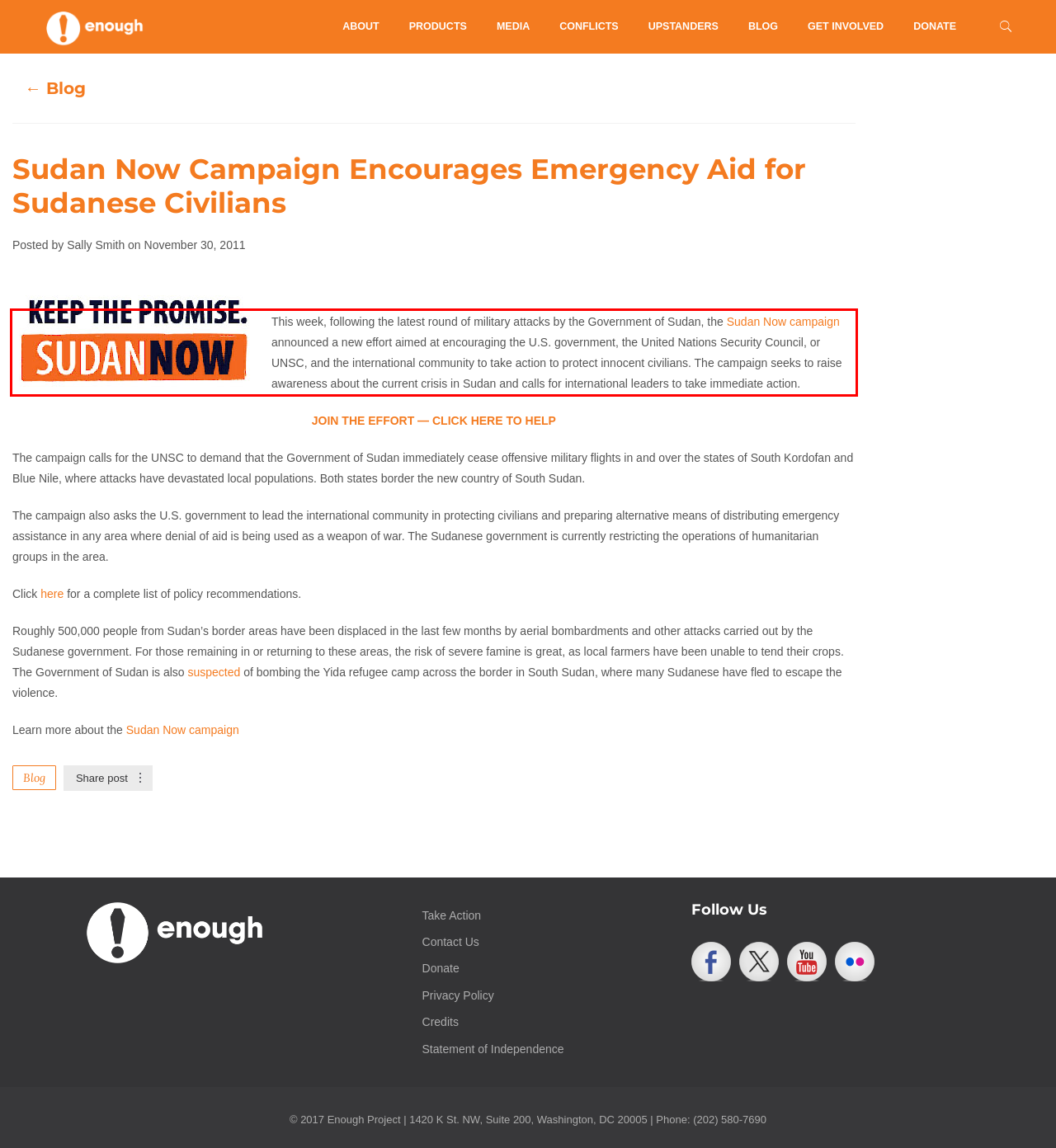Analyze the red bounding box in the provided webpage screenshot and generate the text content contained within.

This week, following the latest round of military attacks by the Government of Sudan, the Sudan Now campaign announced a new effort aimed at encouraging the U.S. government, the United Nations Security Council, or UNSC, and the international community to take action to protect innocent civilians. The campaign seeks to raise awareness about the current crisis in Sudan and calls for international leaders to take immediate action.